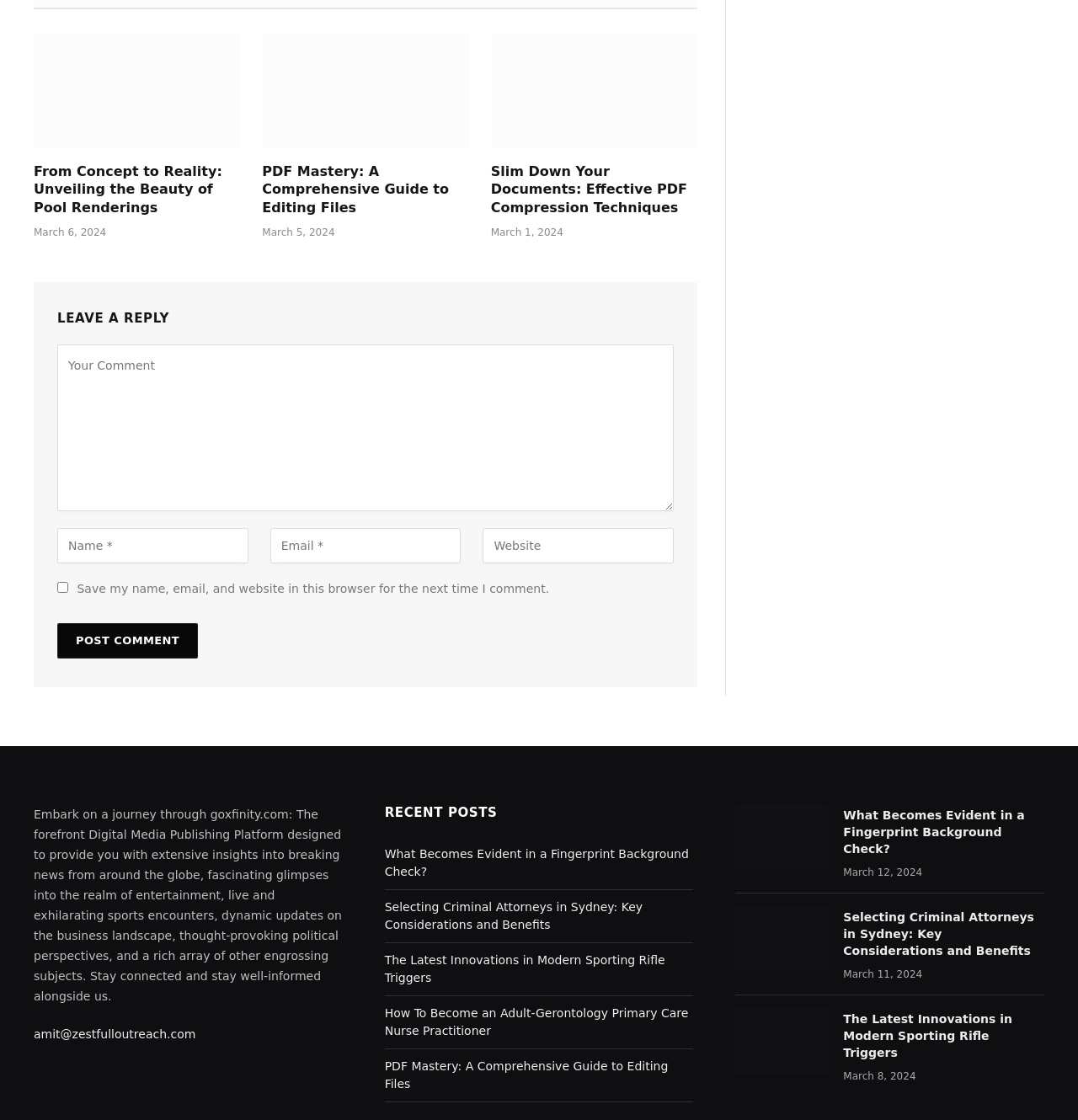Answer this question using a single word or a brief phrase:
How many recent posts are listed?

4